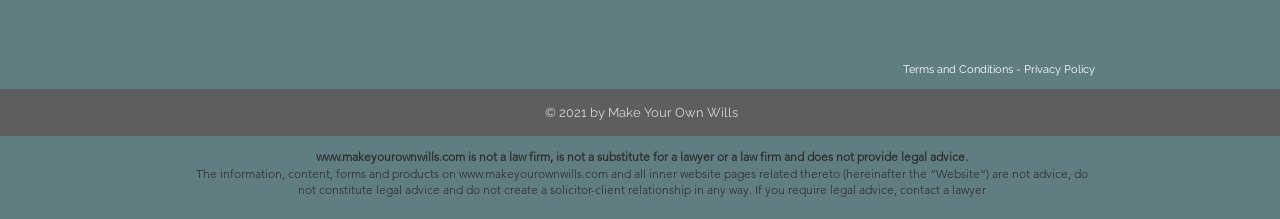Answer the question below in one word or phrase:
What is the name of the website?

Make Your Own Wills